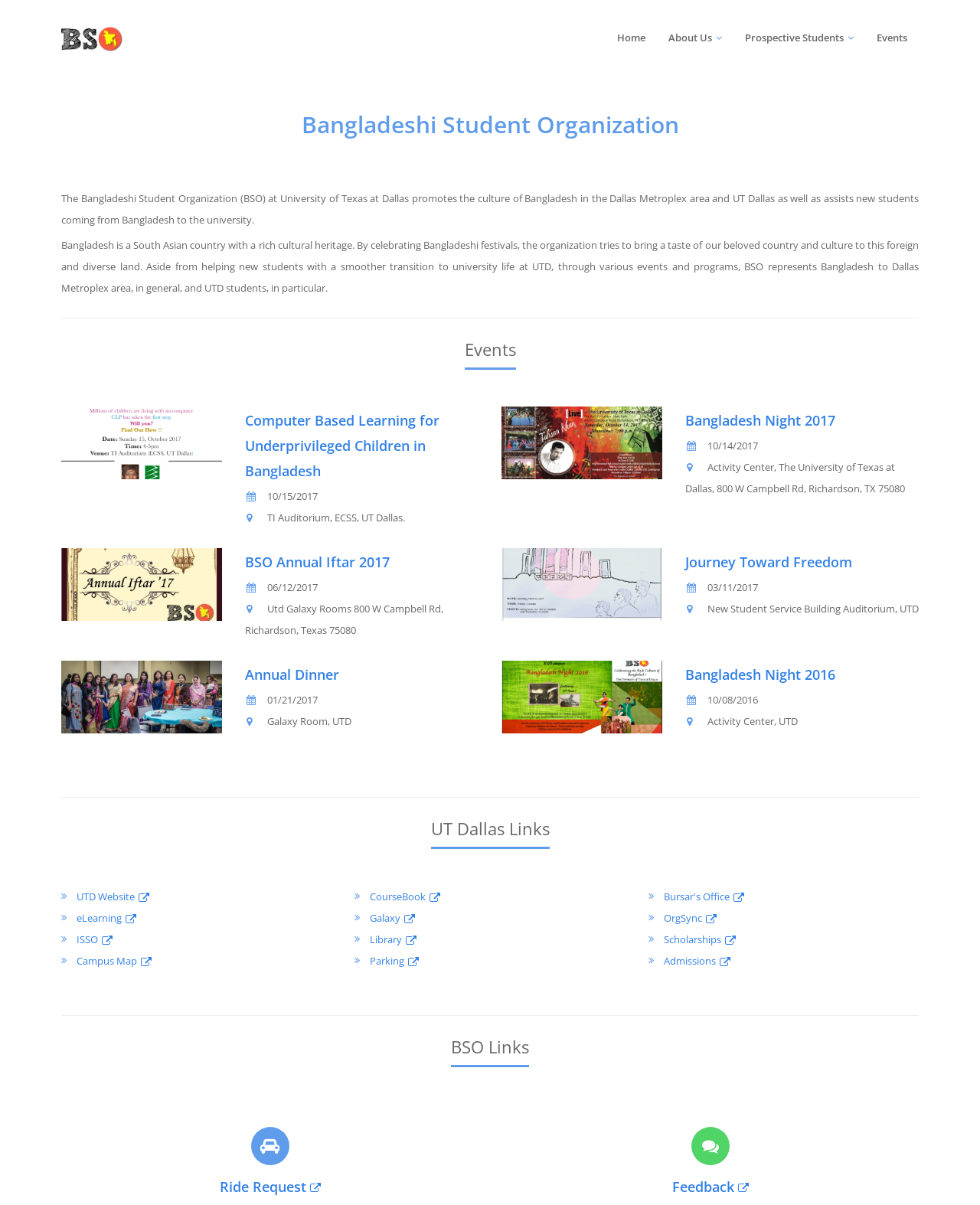Respond to the question with just a single word or phrase: 
What type of events does the organization host?

Cultural events and festivals